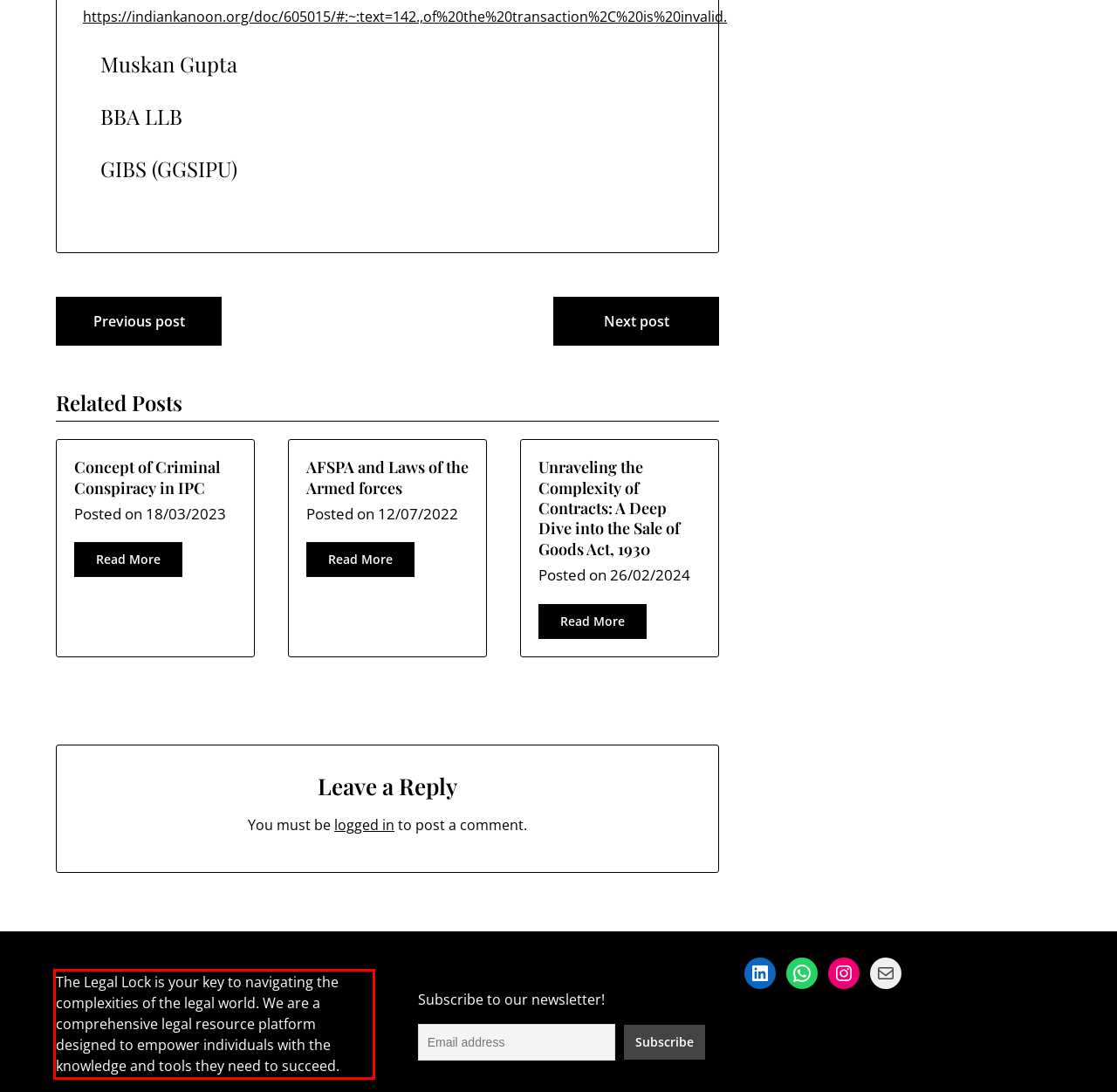Given the screenshot of the webpage, identify the red bounding box, and recognize the text content inside that red bounding box.

The Legal Lock is your key to navigating the complexities of the legal world. We are a comprehensive legal resource platform designed to empower individuals with the knowledge and tools they need to succeed.